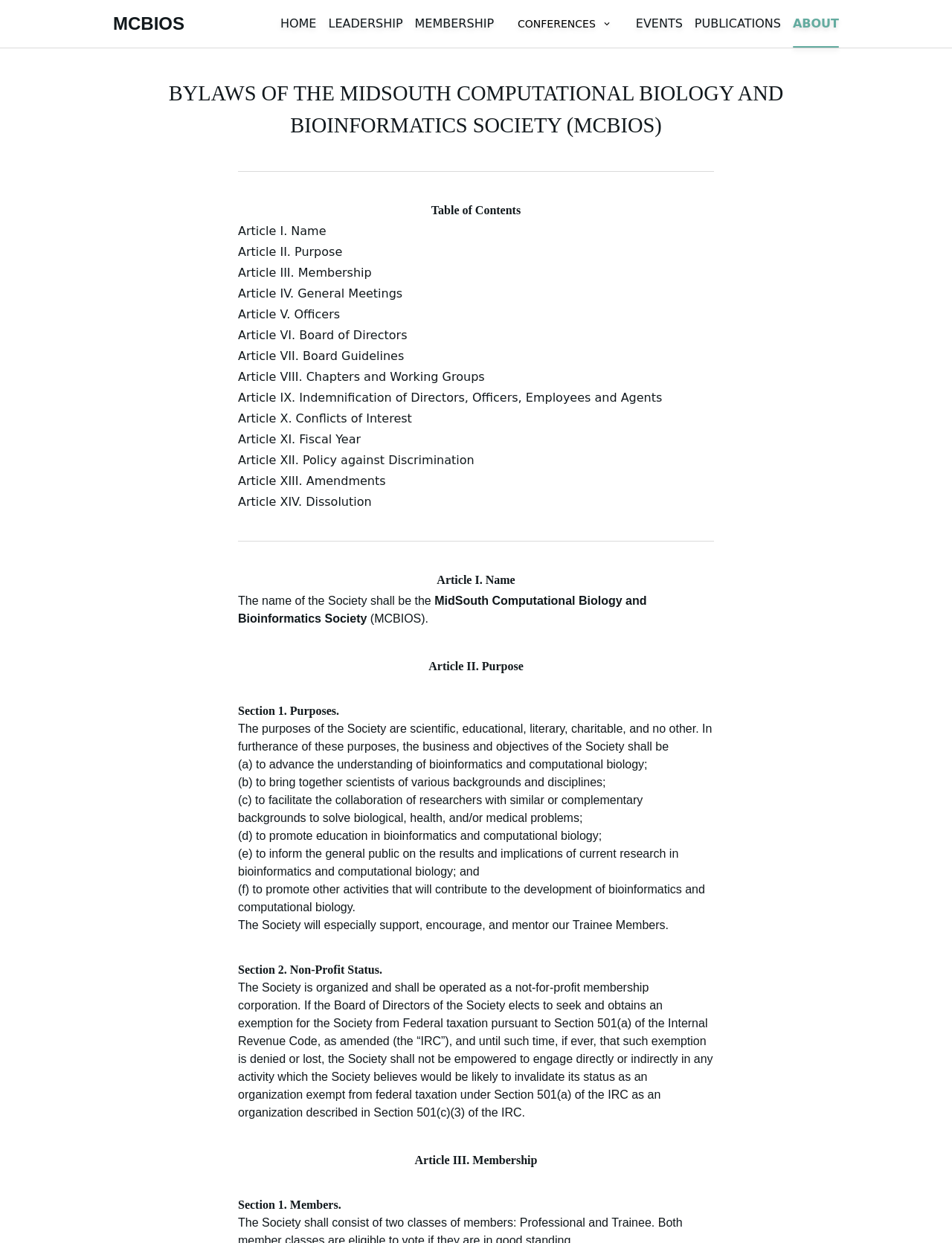Given the webpage screenshot, identify the bounding box of the UI element that matches this description: "ABOUT".

[0.833, 0.012, 0.881, 0.026]